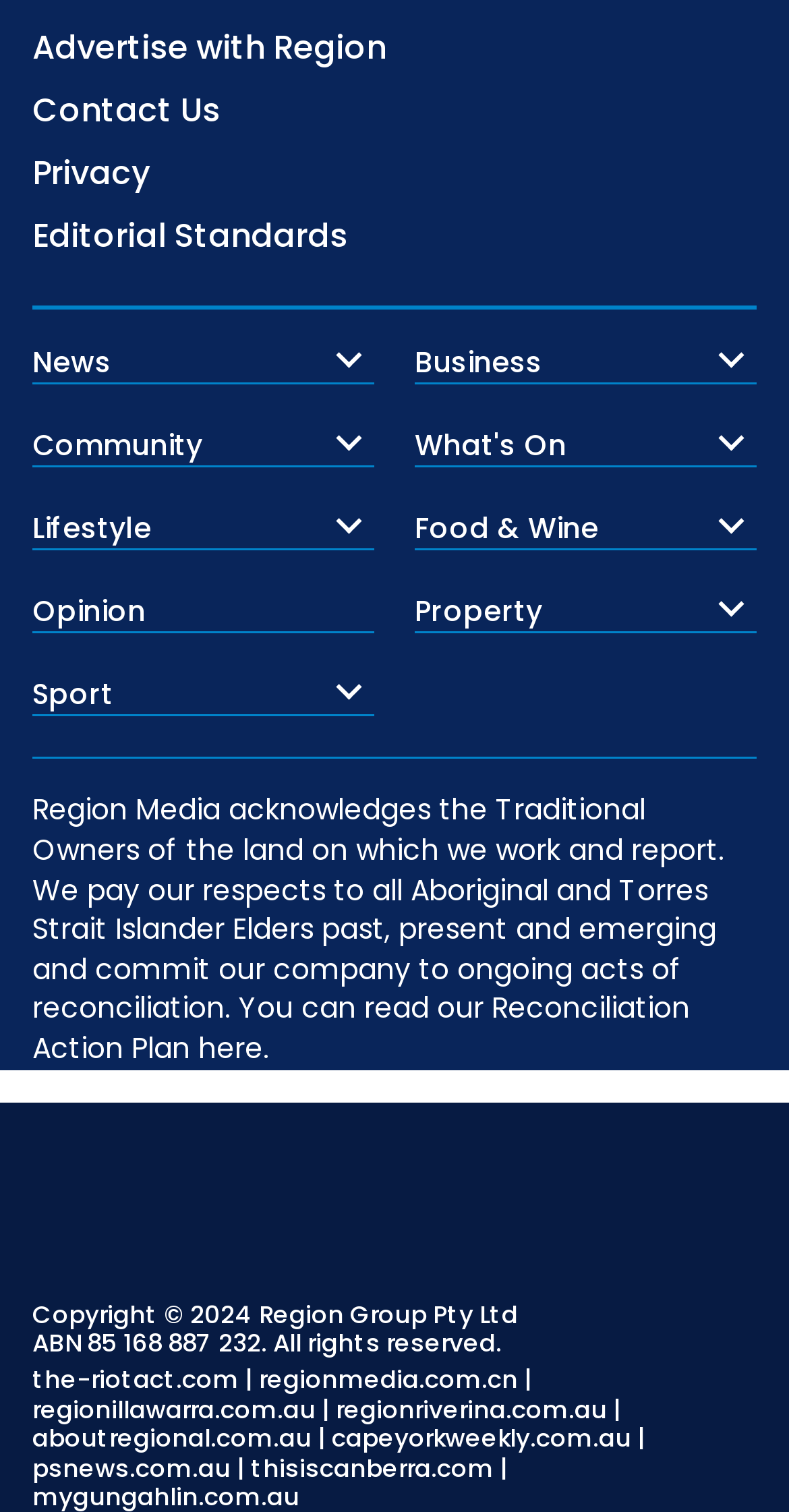Use a single word or phrase to answer the question:
What is the theme of the 'Lifestyle' section?

Arts & Entertainment